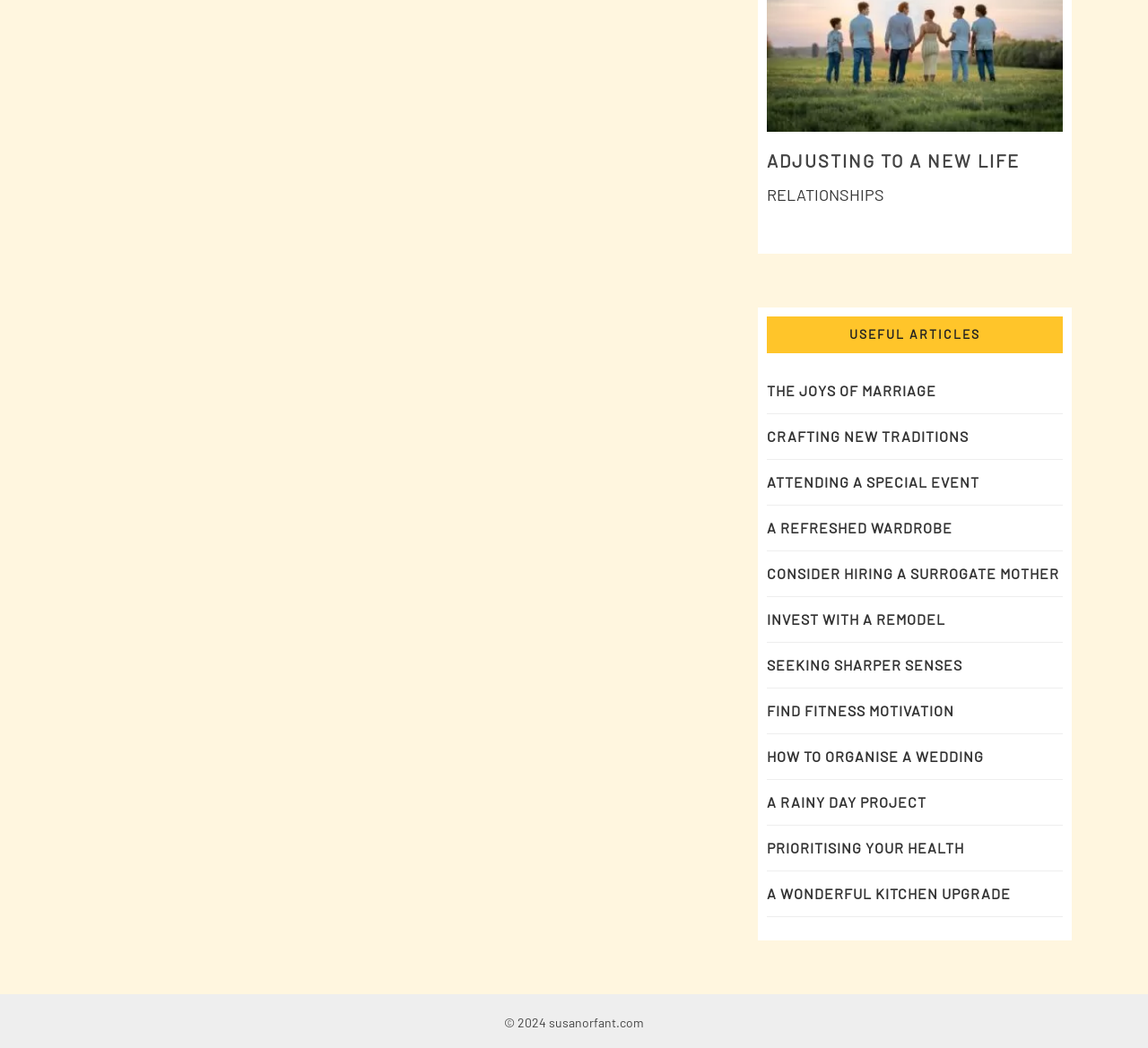Can you pinpoint the bounding box coordinates for the clickable element required for this instruction: "View the review for 'KALIBAN'"? The coordinates should be four float numbers between 0 and 1, i.e., [left, top, right, bottom].

None